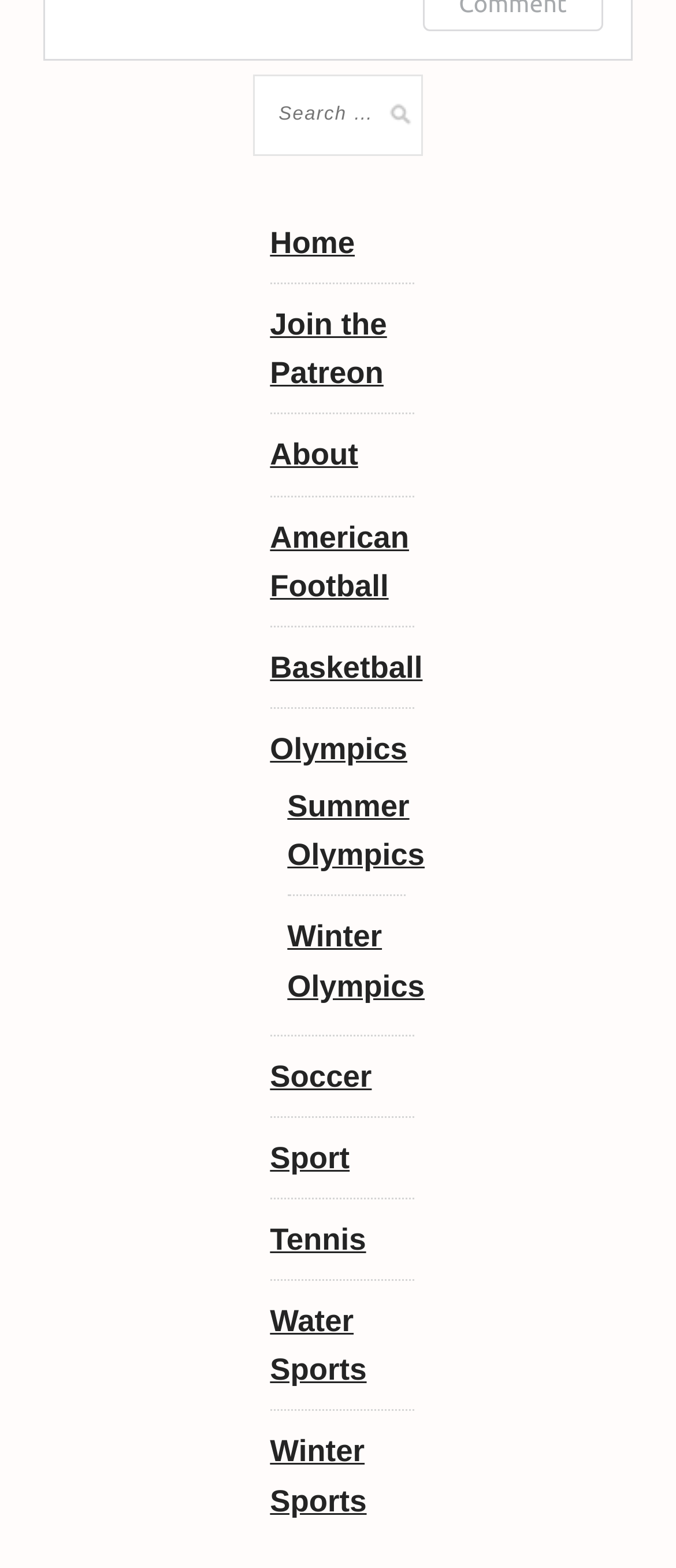Please find the bounding box coordinates of the clickable region needed to complete the following instruction: "explore Winter Olympics". The bounding box coordinates must consist of four float numbers between 0 and 1, i.e., [left, top, right, bottom].

[0.425, 0.586, 0.628, 0.64]